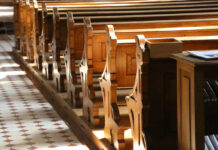Respond to the question with just a single word or phrase: 
What is the effect of the sunlight on the pews?

Casts gentle shadows and highlights carvings